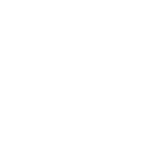Offer an in-depth description of the image.

The image showcases a minimalist design representing the logo or services of "MailChimp." This graphic element typically embodies the essence of email marketing, highlighting the brand's focus on effective communication and marketing solutions for small businesses. Nestled within a layout that emphasizes client-centric services, the image aims to convey how MailChimp can assist small business owners in enhancing their marketing strategies. This visual component is part of a broader theme of showcasing various service providers, reflecting an emphasis on optimized digital solutions tailored for client needs. The logo's simplistic appearance enhances the overall aesthetic of the webpage while reinforcing the brand's identity.